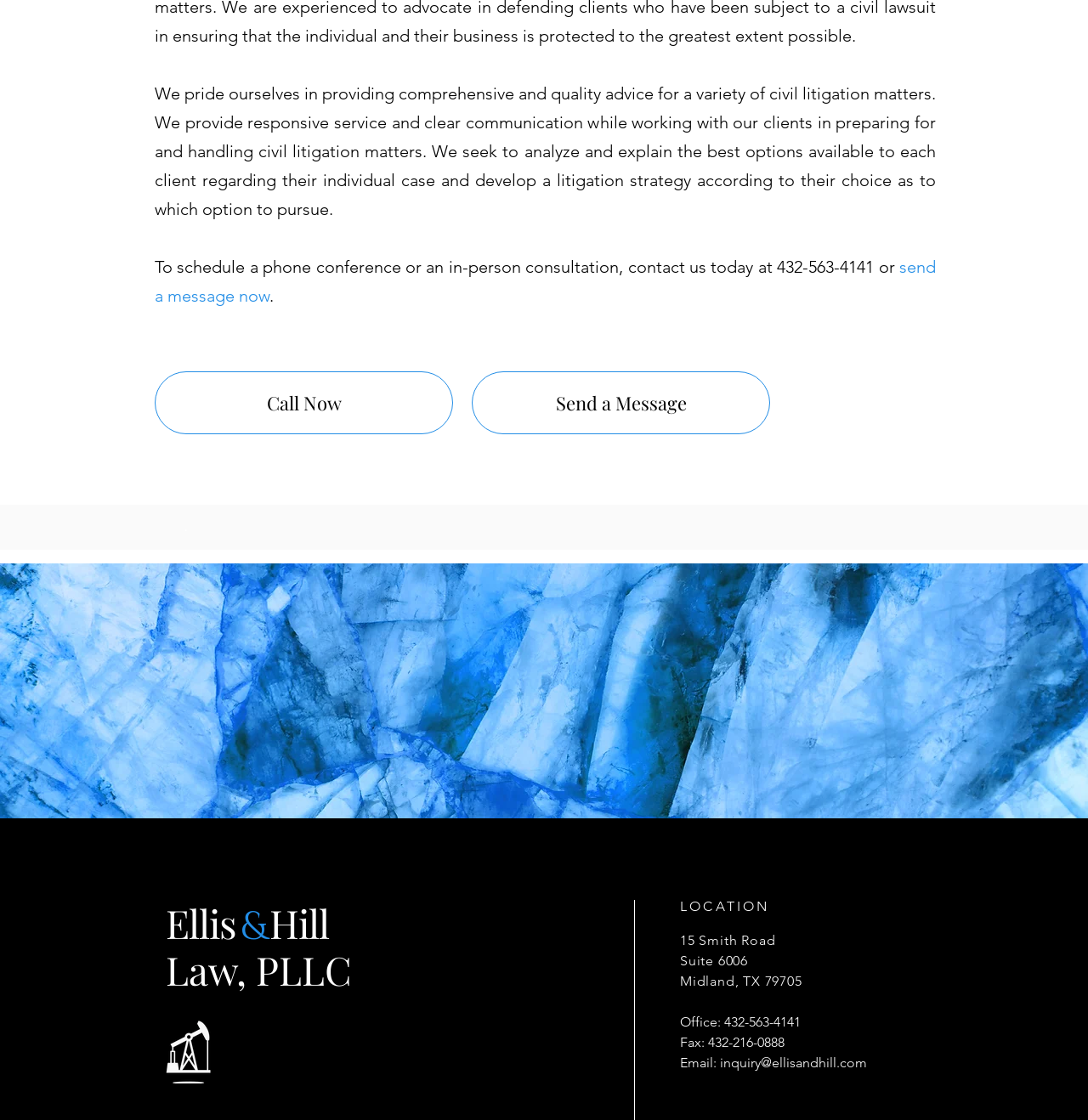Please predict the bounding box coordinates (top-left x, top-left y, bottom-right x, bottom-right y) for the UI element in the screenshot that fits the description: Send a Message

[0.434, 0.332, 0.708, 0.388]